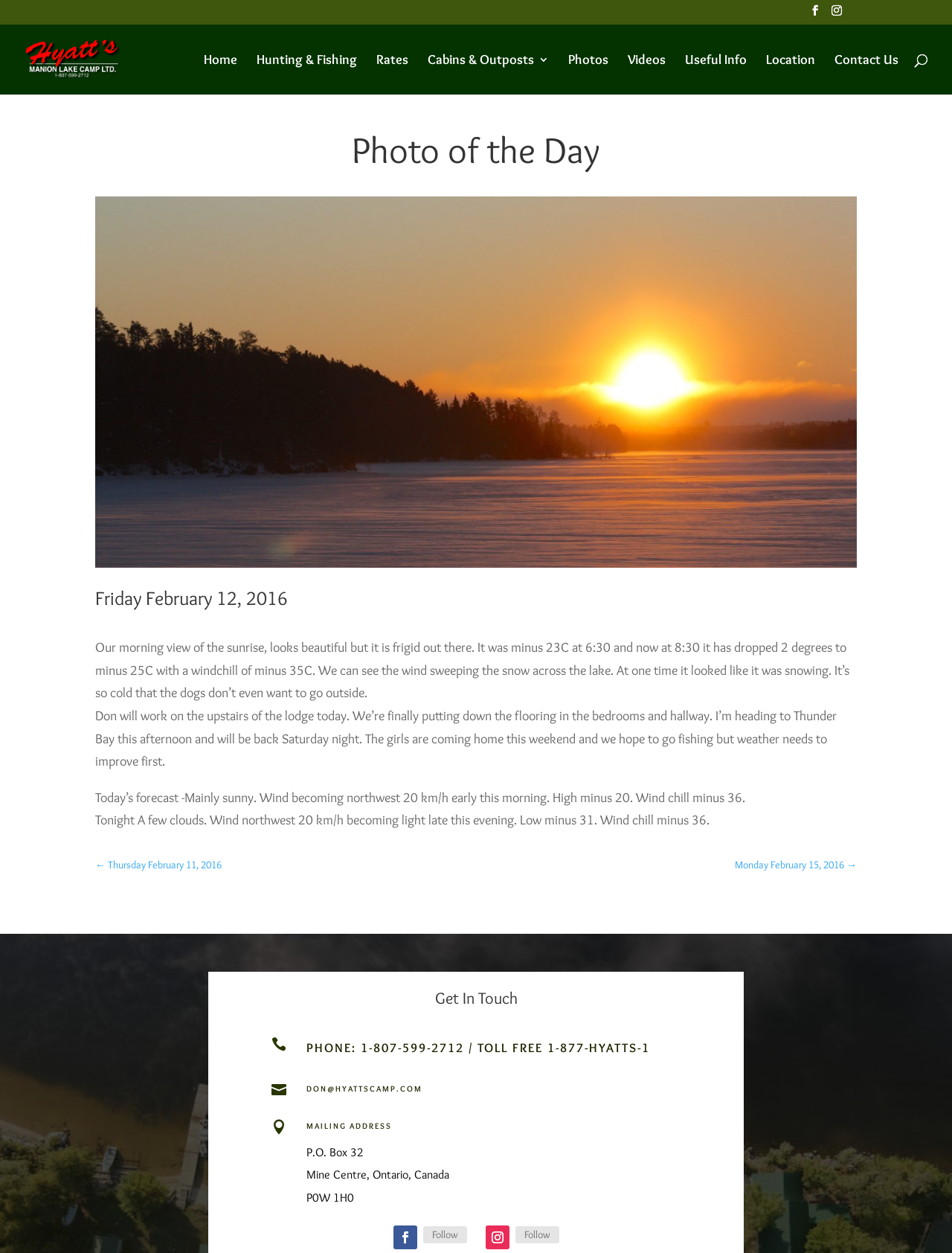Please determine the bounding box coordinates for the UI element described as: "Follow".

[0.413, 0.978, 0.438, 0.997]